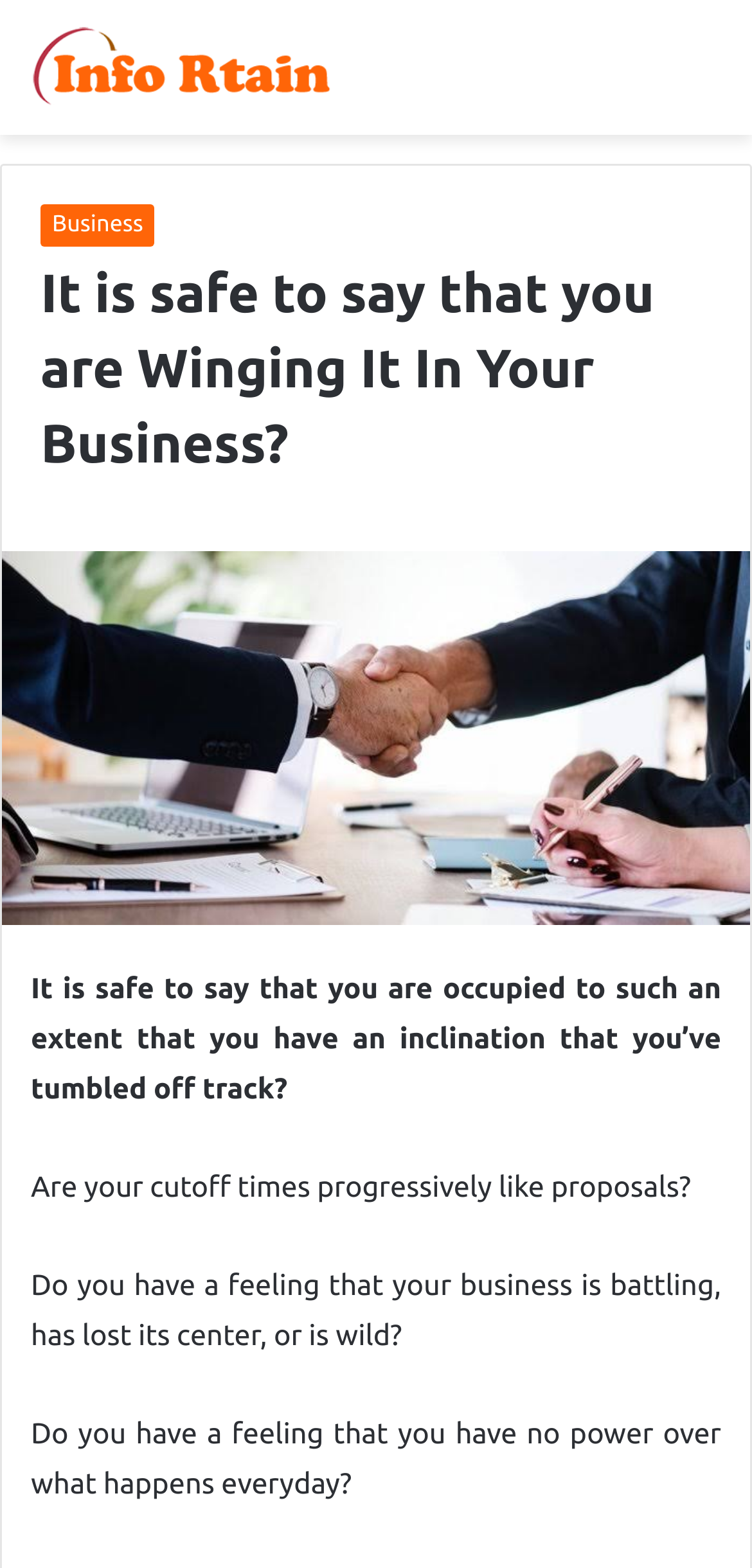Please provide a one-word or phrase answer to the question: 
How many paragraphs of text are there?

4